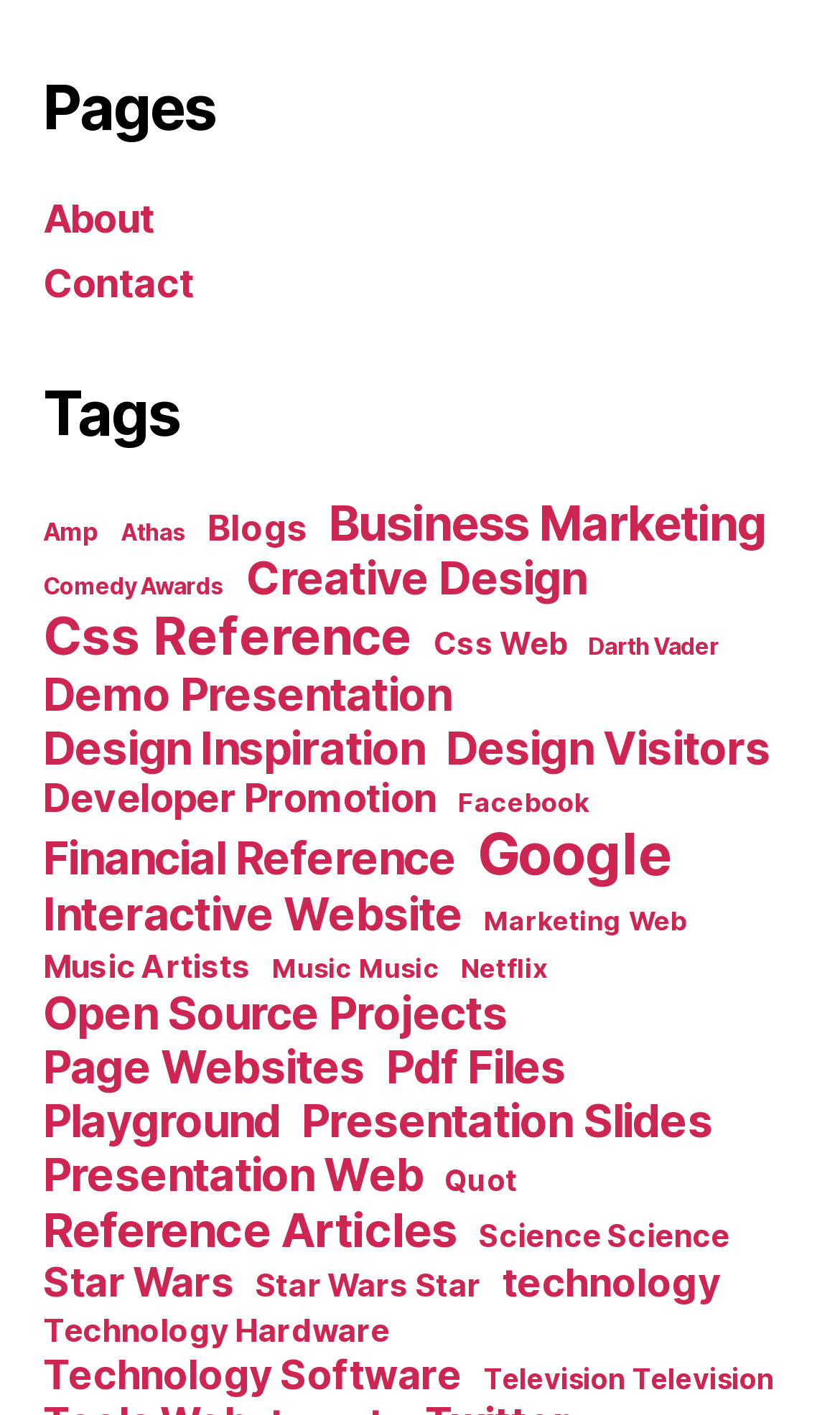Identify the bounding box coordinates of the clickable section necessary to follow the following instruction: "Explore Design Inspiration". The coordinates should be presented as four float numbers from 0 to 1, i.e., [left, top, right, bottom].

[0.051, 0.51, 0.505, 0.548]